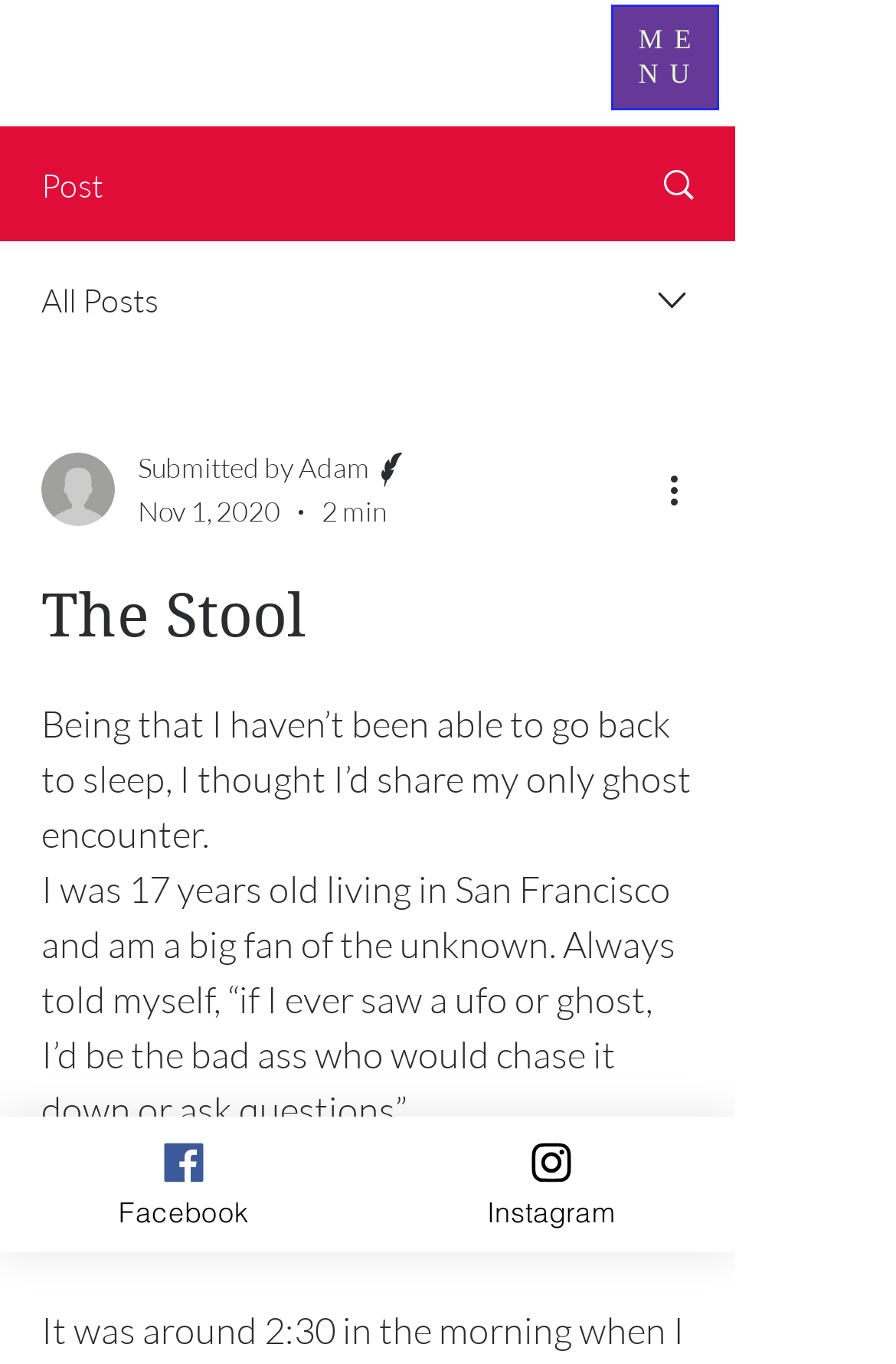Illustrate the webpage's structure and main components comprehensively.

This webpage appears to be a blog post or article sharing a personal ghost encounter story. At the top left, there is a navigation menu button labeled "Open navigation menu" with a popup dialog. Next to it, there are two static text elements "ME" and "NU" which seem to be part of a logo or branding.

Below the navigation menu, there are several links and images. On the left side, there is a link labeled "Post" and another link labeled "All Posts". On the right side, there is an image and a combobox with a dropdown menu. The combobox has a writer's picture and some text "Submitted by Adam" and "Writer" with an image.

The main content of the webpage is a story about a ghost encounter, which starts with the heading "The Stool". The story is divided into three paragraphs, with the first paragraph describing the author's inability to sleep and decision to share their ghost encounter. The second paragraph talks about the author's fascination with the unknown and their initial bravado. The third paragraph is a short sentence "Boy, was I wrong!".

At the bottom of the webpage, there are two links to social media platforms, Facebook and Instagram, each with an accompanying image.